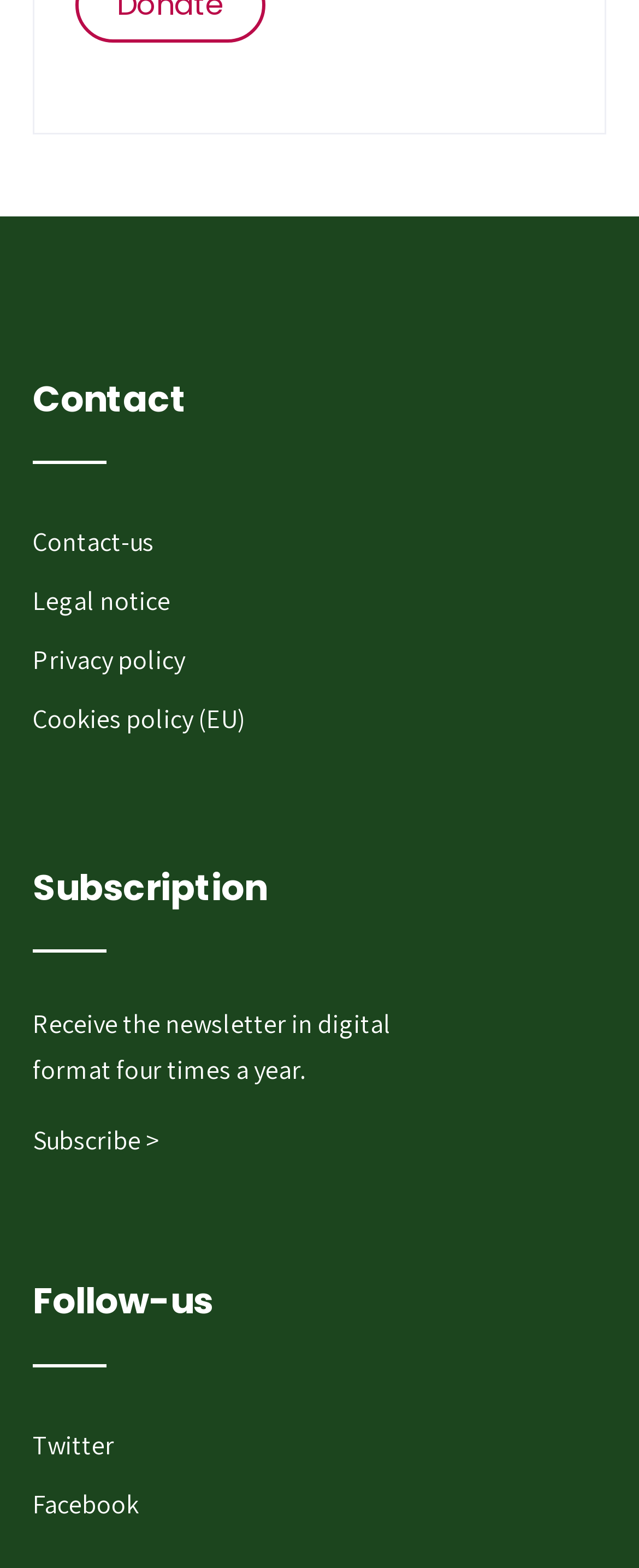Provide a short, one-word or phrase answer to the question below:
What is the format of the newsletter?

Digital